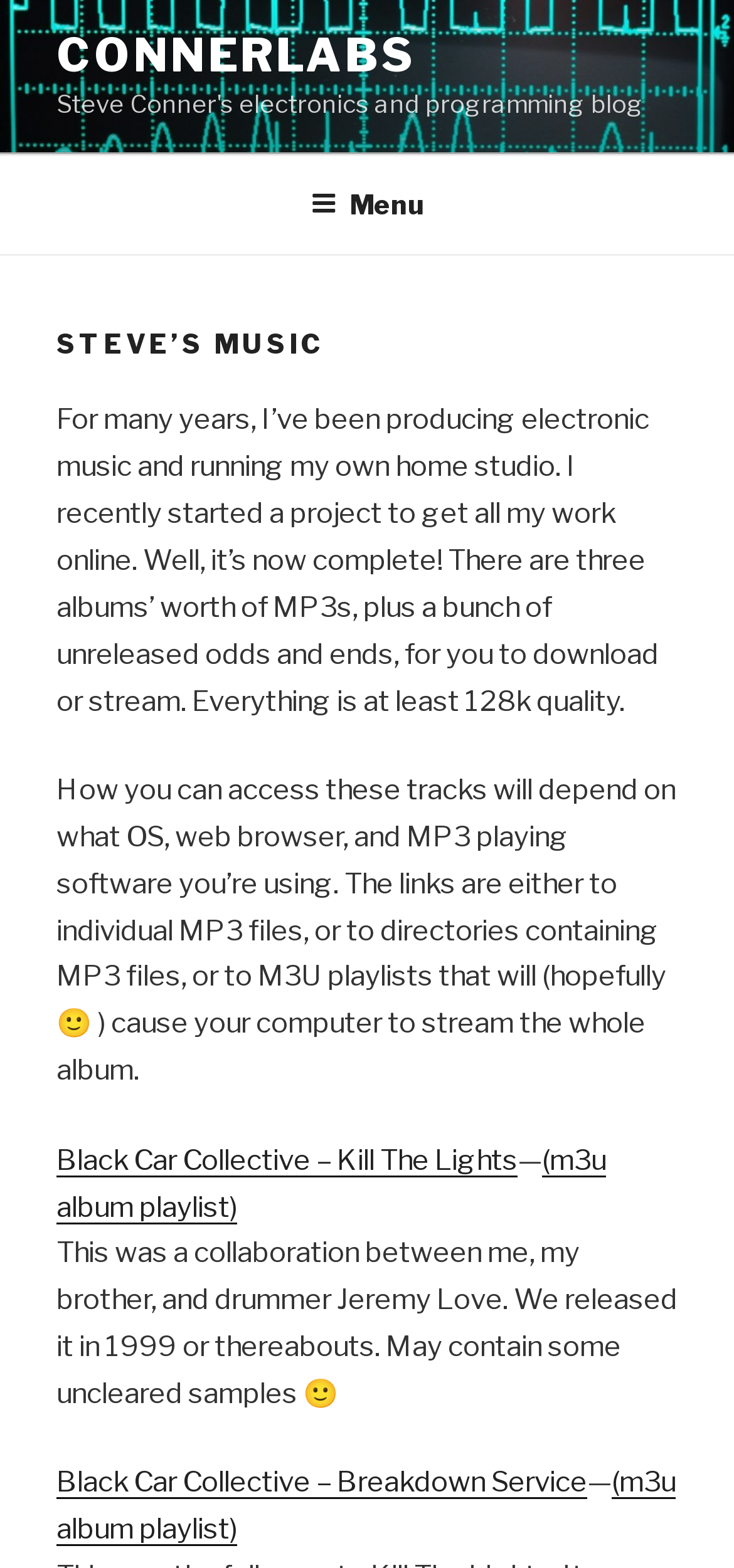Give a short answer to this question using one word or a phrase:
What type of files are available for download or stream?

MP3 files